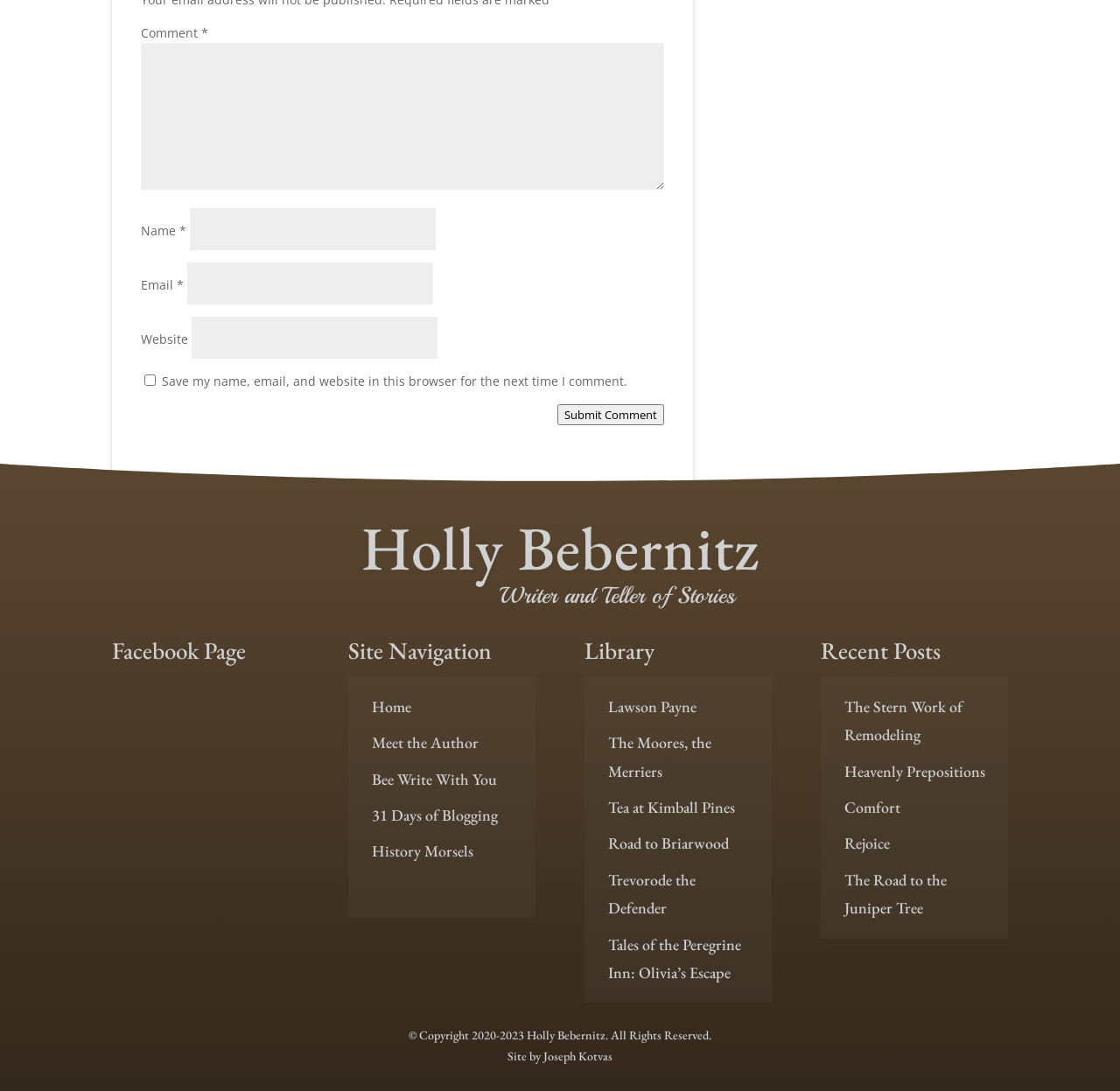What is the copyright year range?
Based on the image content, provide your answer in one word or a short phrase.

2020-2023